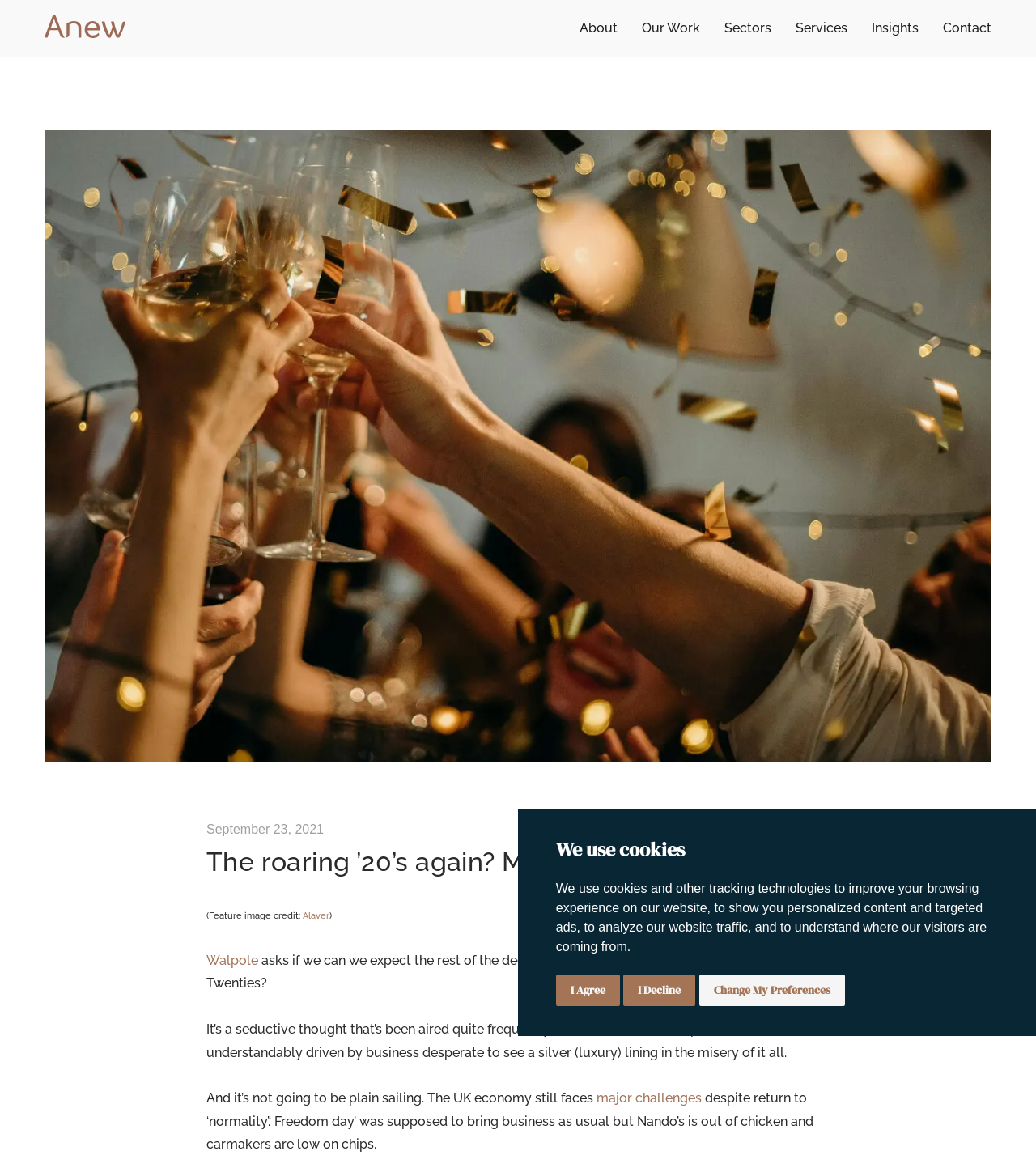Using the provided element description: "The roaring ’20’s again? Maybe…", determine the bounding box coordinates of the corresponding UI element in the screenshot.

[0.199, 0.725, 0.578, 0.75]